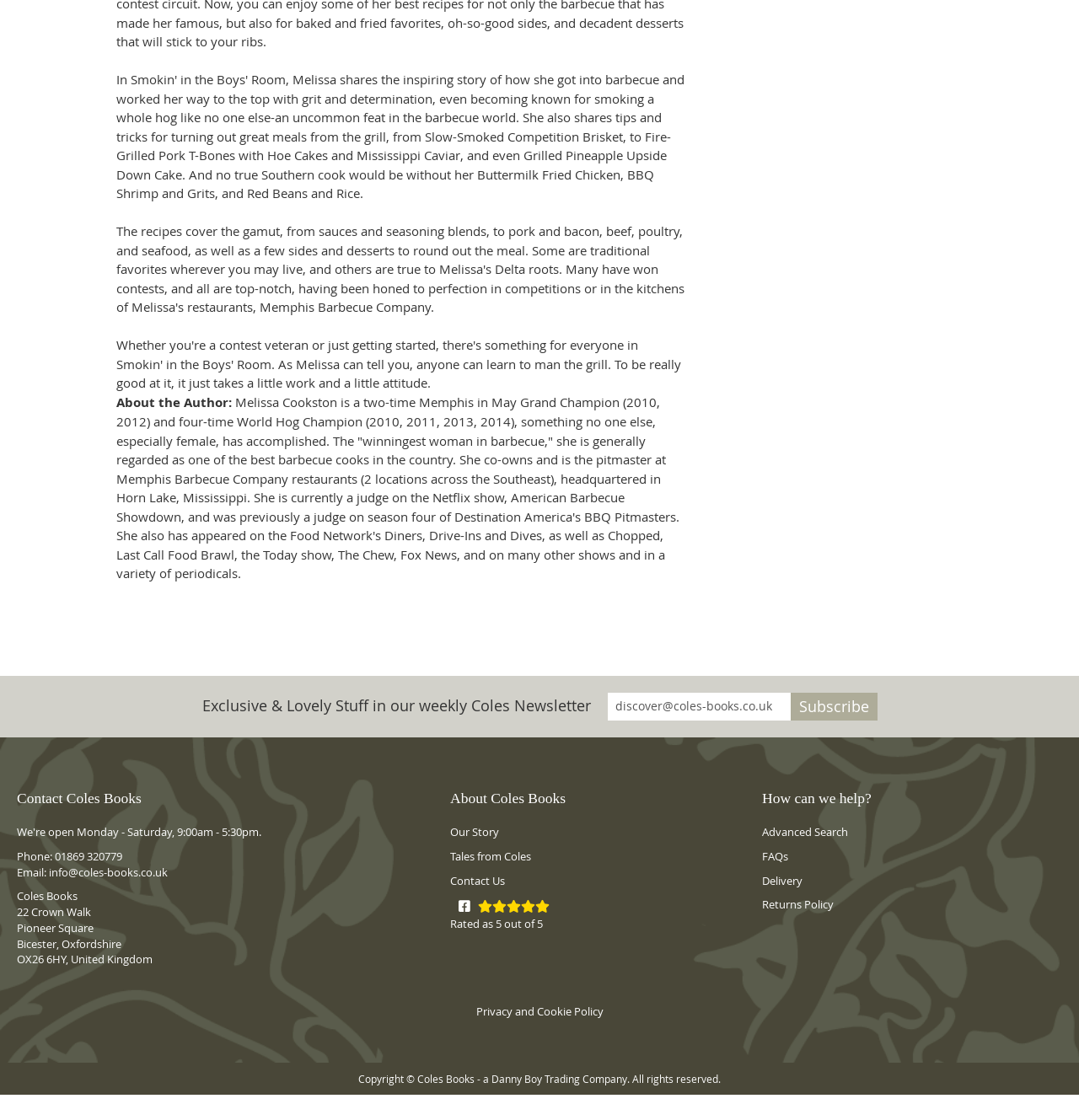Specify the bounding box coordinates of the element's region that should be clicked to achieve the following instruction: "Learn about Coles Books' story". The bounding box coordinates consist of four float numbers between 0 and 1, in the format [left, top, right, bottom].

[0.417, 0.737, 0.462, 0.75]